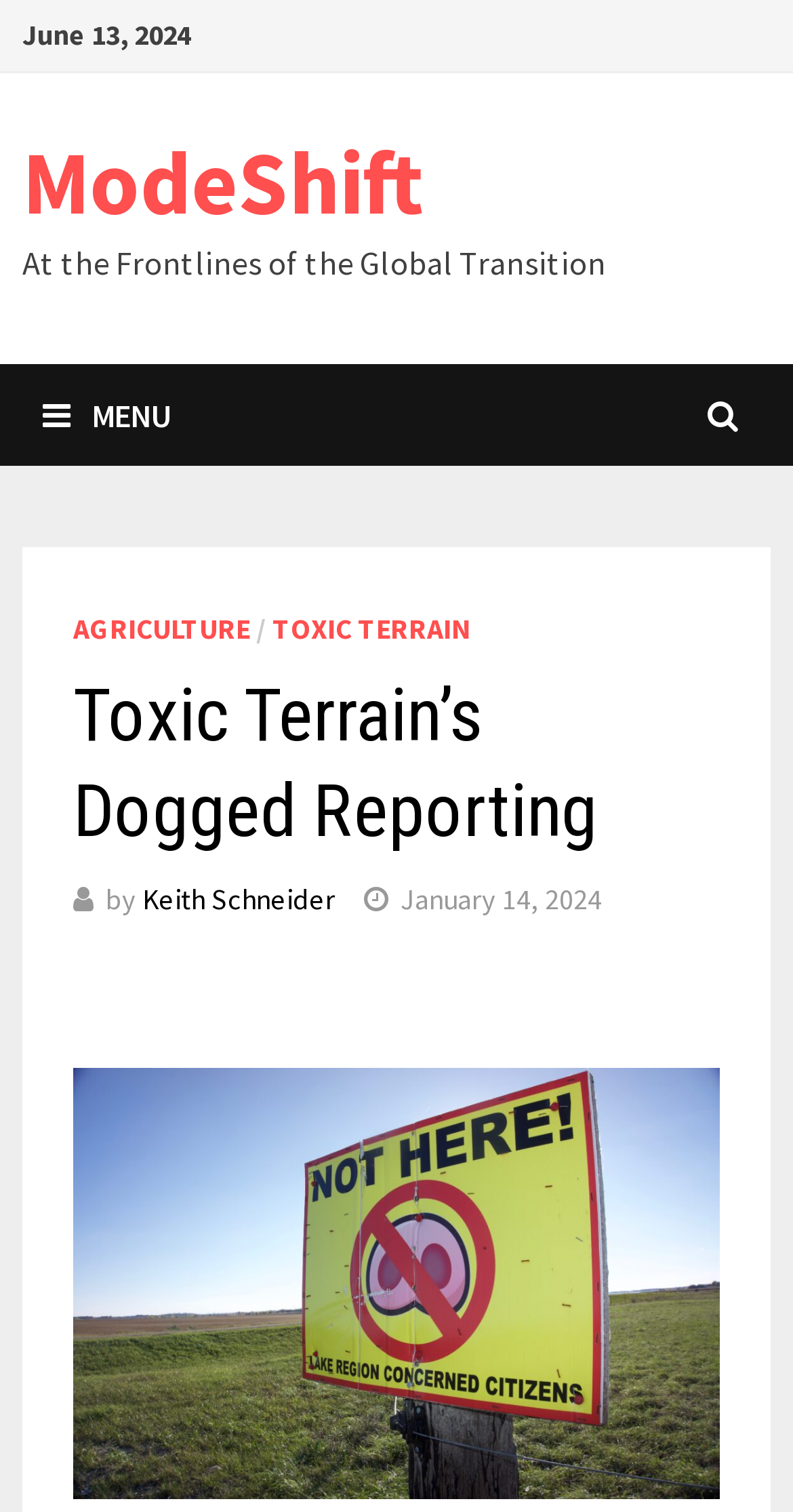Provide an in-depth caption for the elements present on the webpage.

The webpage appears to be an article page from ModeShift, a publication focused on investigative journalism. At the top left of the page, there is a date "June 13, 2024" and a link to the publication's name "ModeShift". Below the publication's name, there is a tagline "At the Frontlines of the Global Transition". 

To the right of the date, there is a menu button with an icon, which when expanded, reveals a menu with two links: "AGRICULTURE" and "TOXIC TERRAIN". The menu button is positioned above a header section that spans almost the entire width of the page.

The header section contains the title of the article "Toxic Terrain’s Dogged Reporting" in a large font, followed by the author's name "Keith Schneider" and the publication date "January 14, 2024" in a smaller font. The author's name and publication date are positioned below the article title.